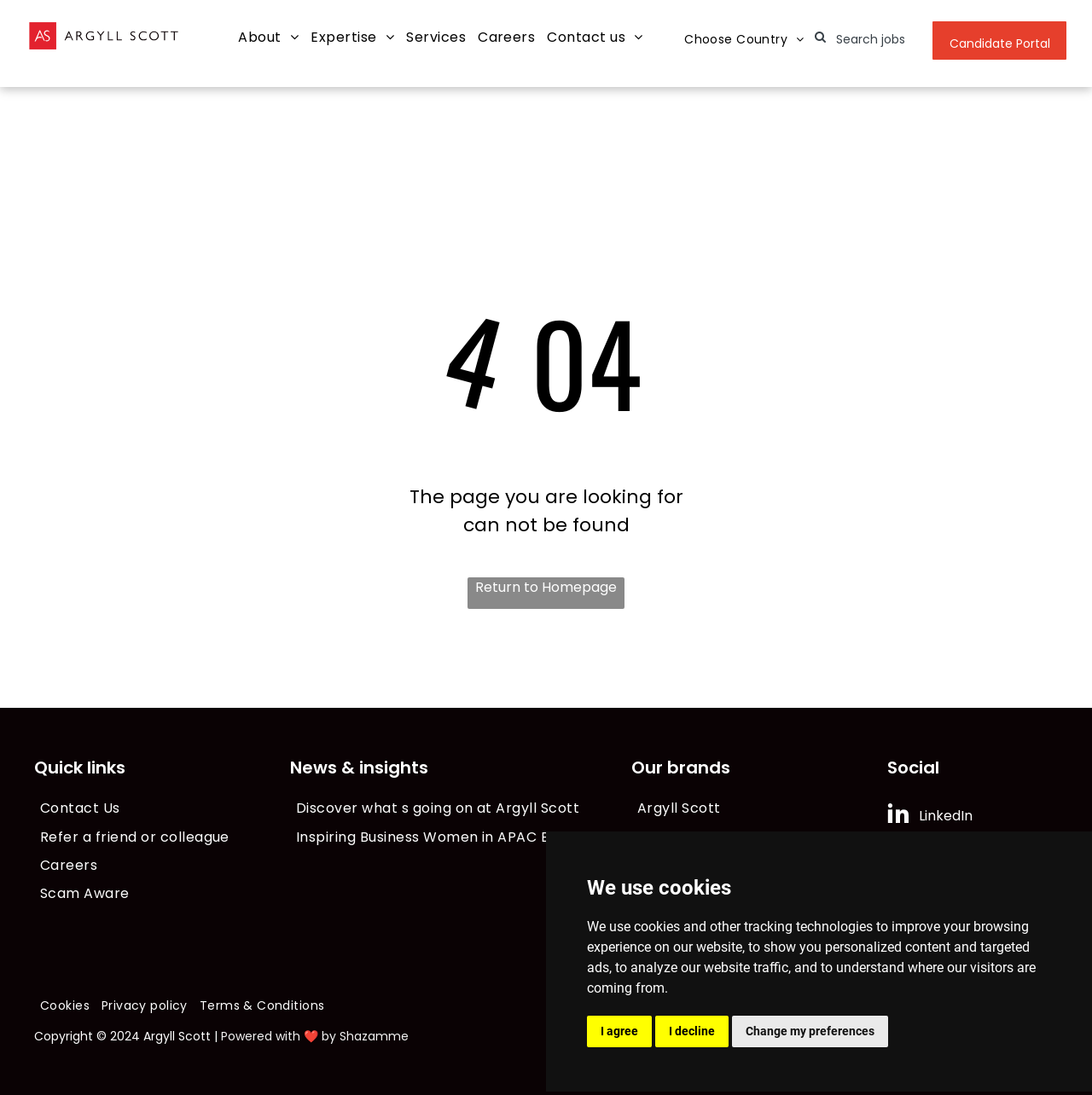Specify the bounding box coordinates of the element's area that should be clicked to execute the given instruction: "View the 'News & insights' page". The coordinates should be four float numbers between 0 and 1, i.e., [left, top, right, bottom].

[0.266, 0.725, 0.562, 0.751]